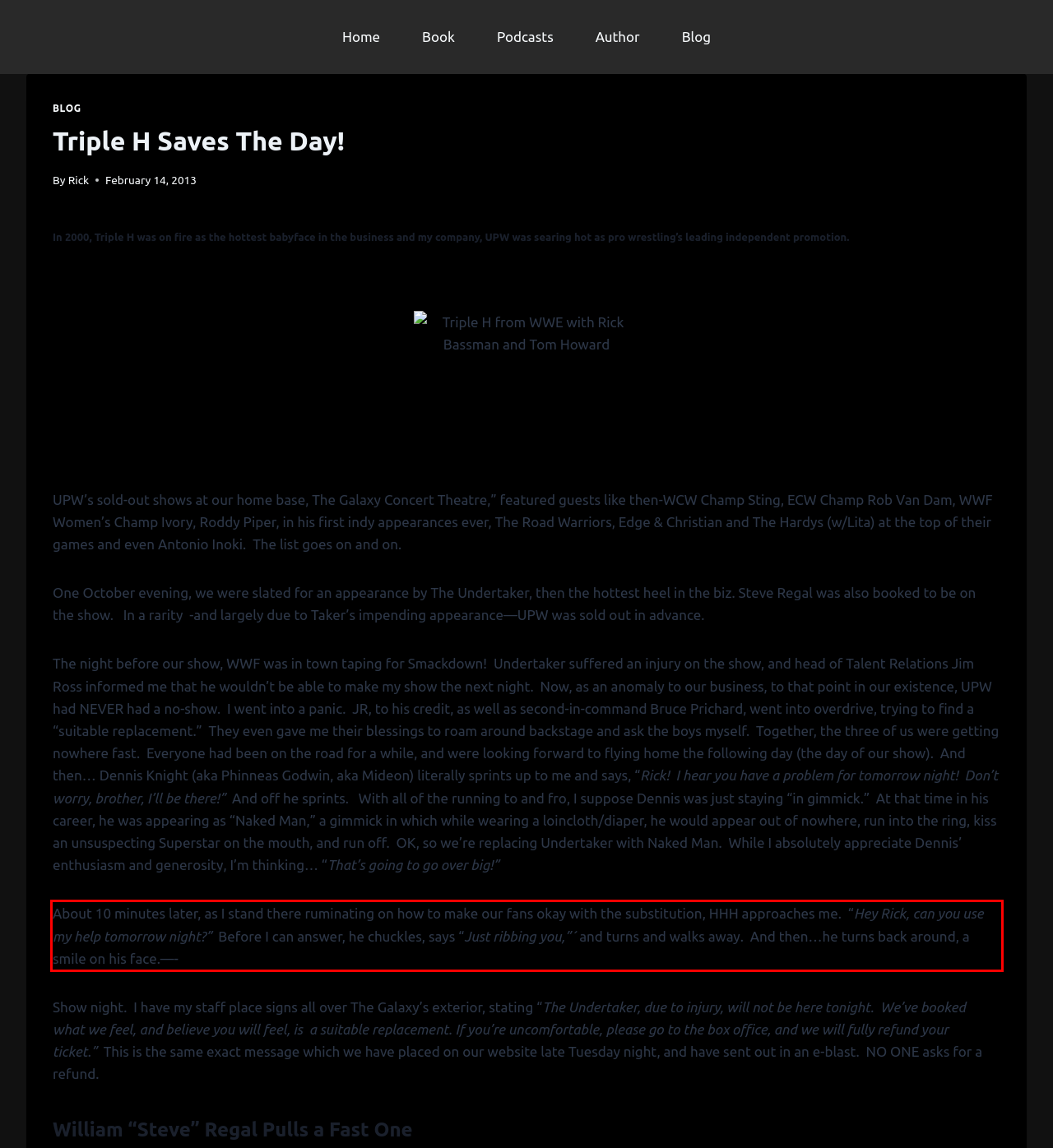Given a screenshot of a webpage with a red bounding box, please identify and retrieve the text inside the red rectangle.

About 10 minutes later, as I stand there ruminating on how to make our fans okay with the substitution, HHH approaches me. “Hey Rick, can you use my help tomorrow night?” Before I can answer, he chuckles, says “Just ribbing you,”´ and turns and walks away. And then…he turns back around, a smile on his face.—-